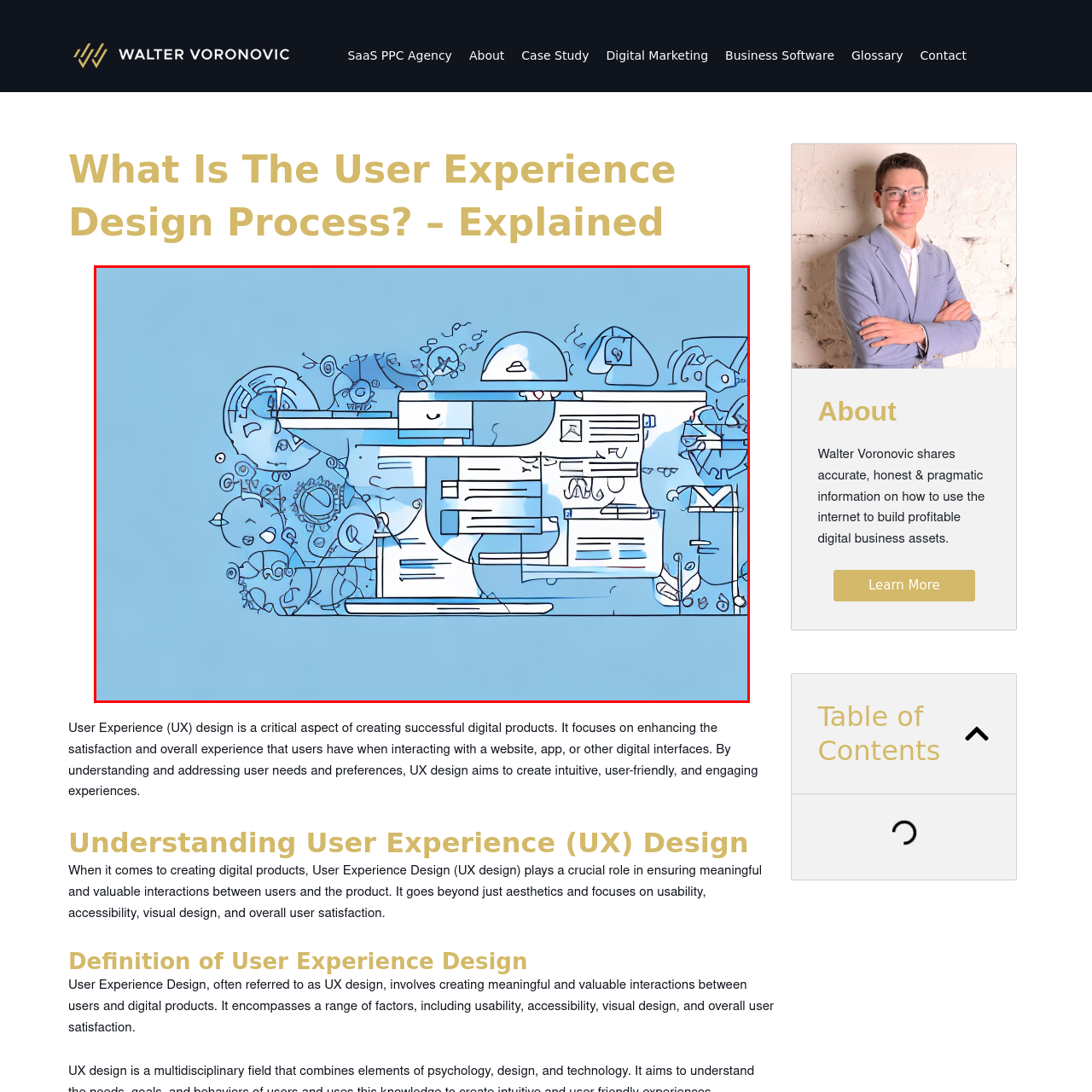Refer to the image marked by the red boundary and provide a single word or phrase in response to the question:
What is the main theme of the image?

UX design